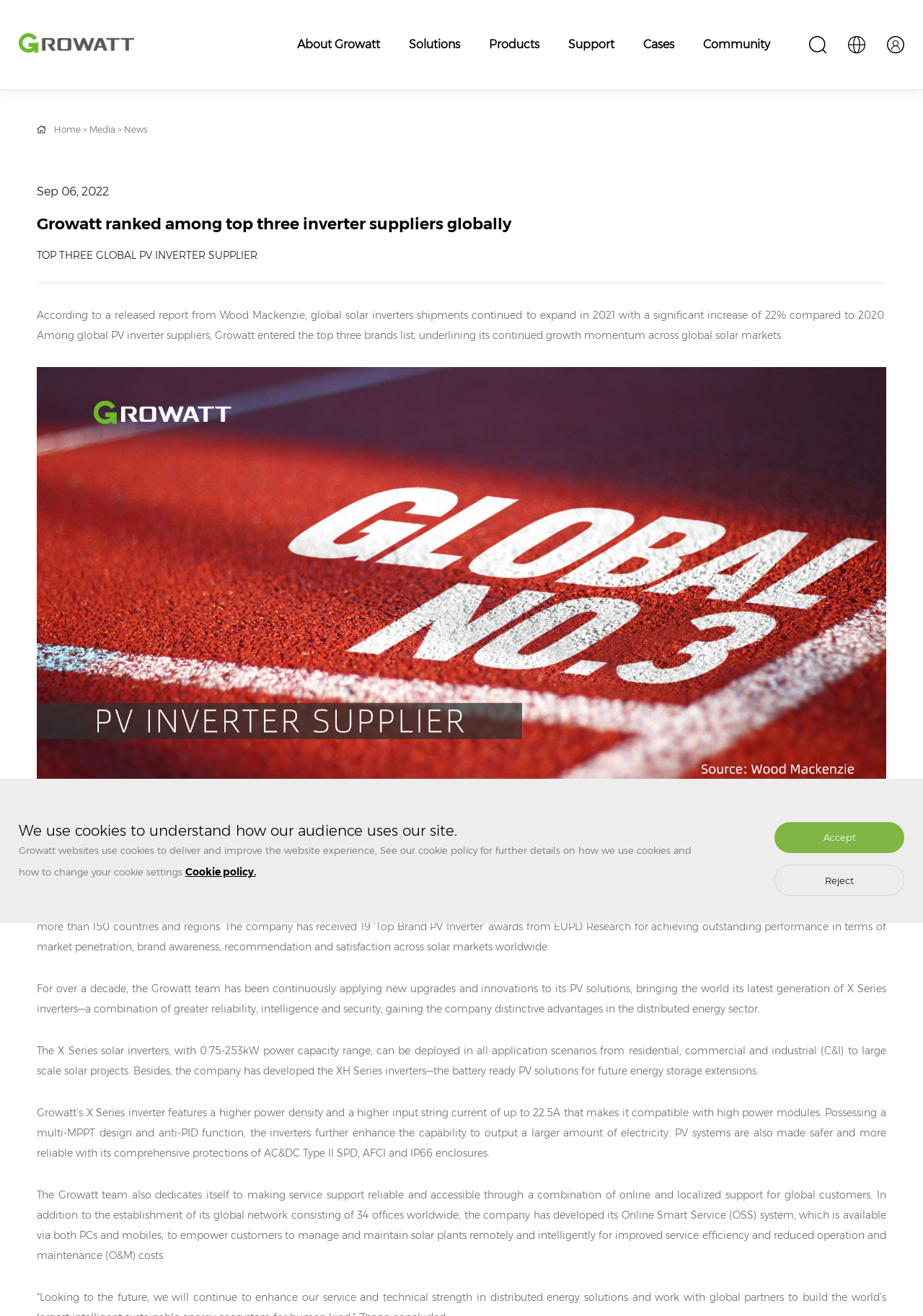Please identify the bounding box coordinates of the clickable element to fulfill the following instruction: "Check out 'Useful Personal Rules'". The coordinates should be four float numbers between 0 and 1, i.e., [left, top, right, bottom].

None